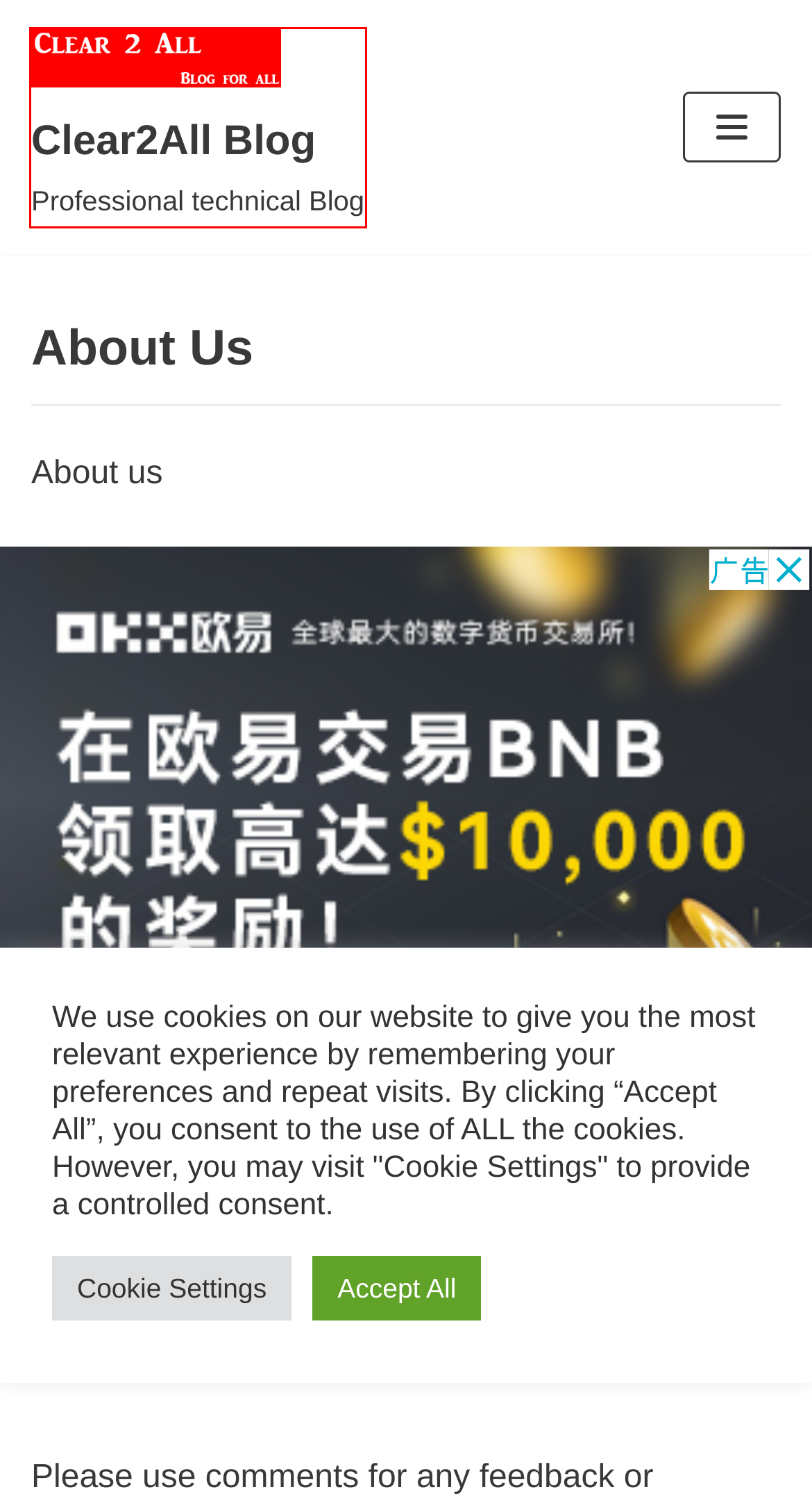You are presented with a screenshot of a webpage that includes a red bounding box around an element. Determine which webpage description best matches the page that results from clicking the element within the red bounding box. Here are the candidates:
A. Best Free WordPress Themes Available in 2021 and What is expected ? - Clear2All Blog
B. Backing Up an SQL Database with PowerShell - Clear2All Blog
C. Clear2All Blog
D. How to install Firefox browser using Powershell - Clear2All Blog
E. Clear2All Blog - Professional technical Blog
F. How to install chrome with Powershell? - Clear2All Blog
G. How to Fix PowerShell Script Not Digitally Signed Error? - Clear2All Blog
H. Can you use Linux commands in Powershell? - Clear2All Blog

E